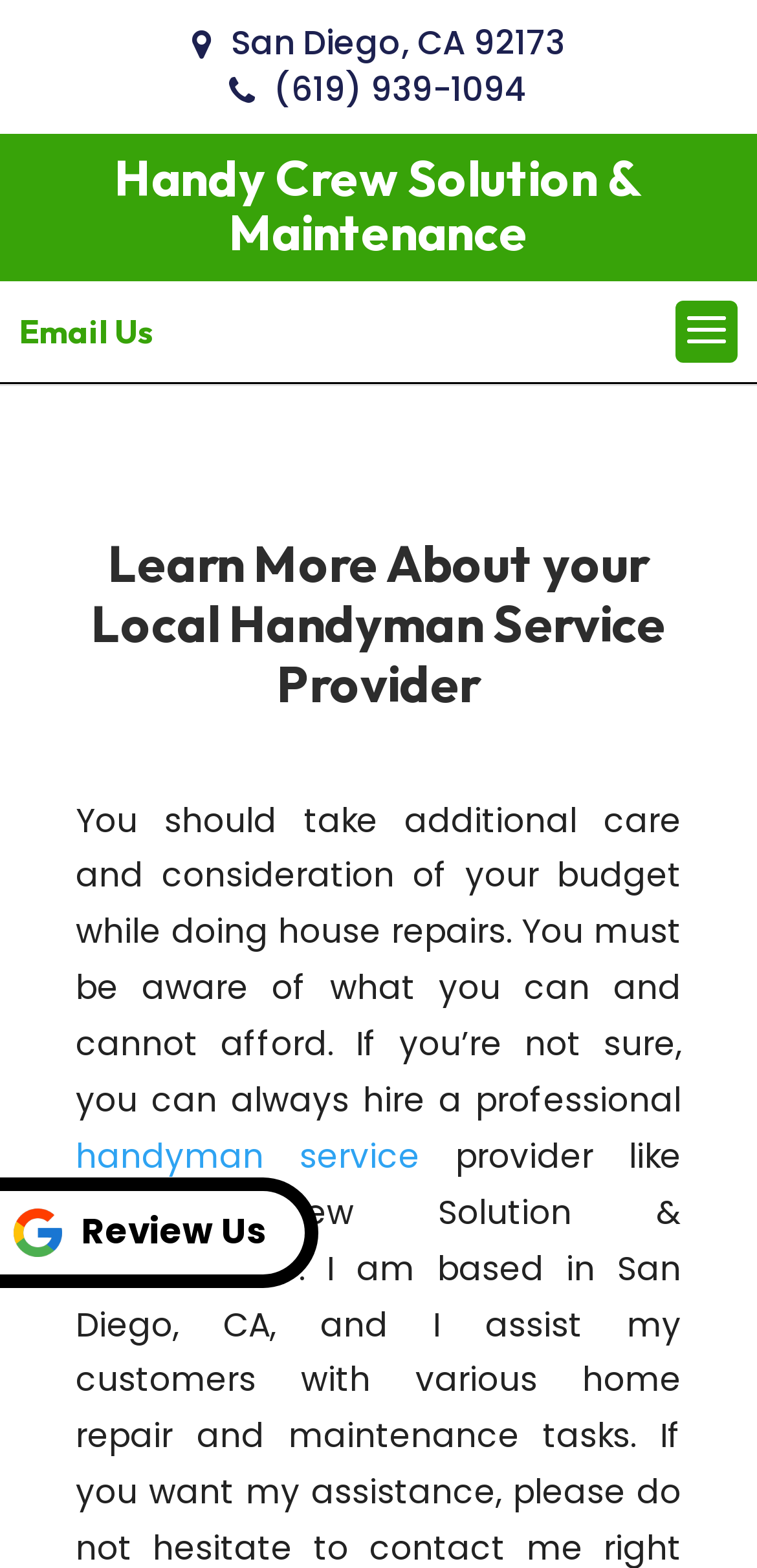Give a concise answer using one word or a phrase to the following question:
What is the action encouraged by the link at the bottom of the page?

Review Us